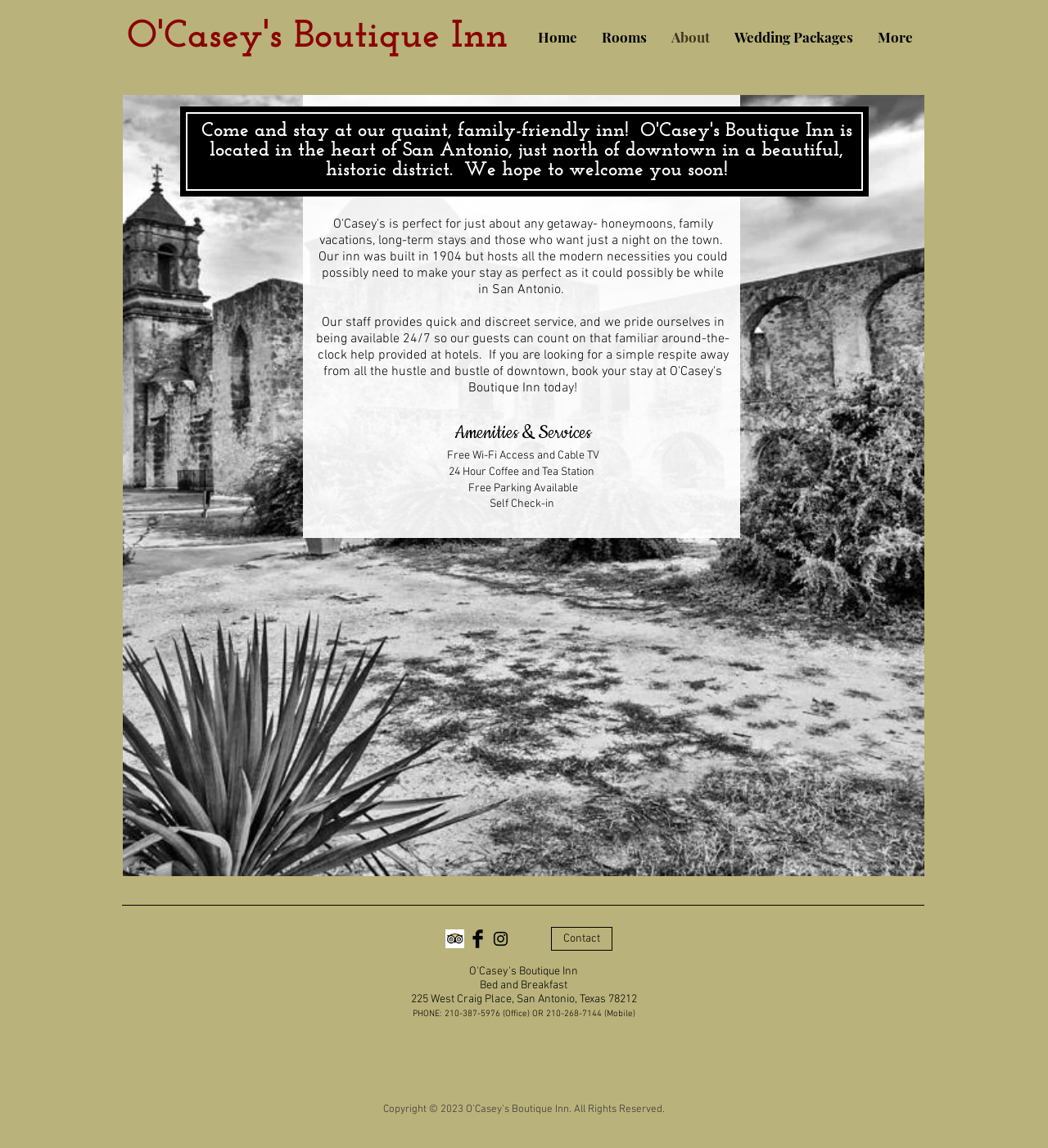Find the bounding box coordinates of the element I should click to carry out the following instruction: "View Wedding Packages".

[0.689, 0.019, 0.826, 0.046]